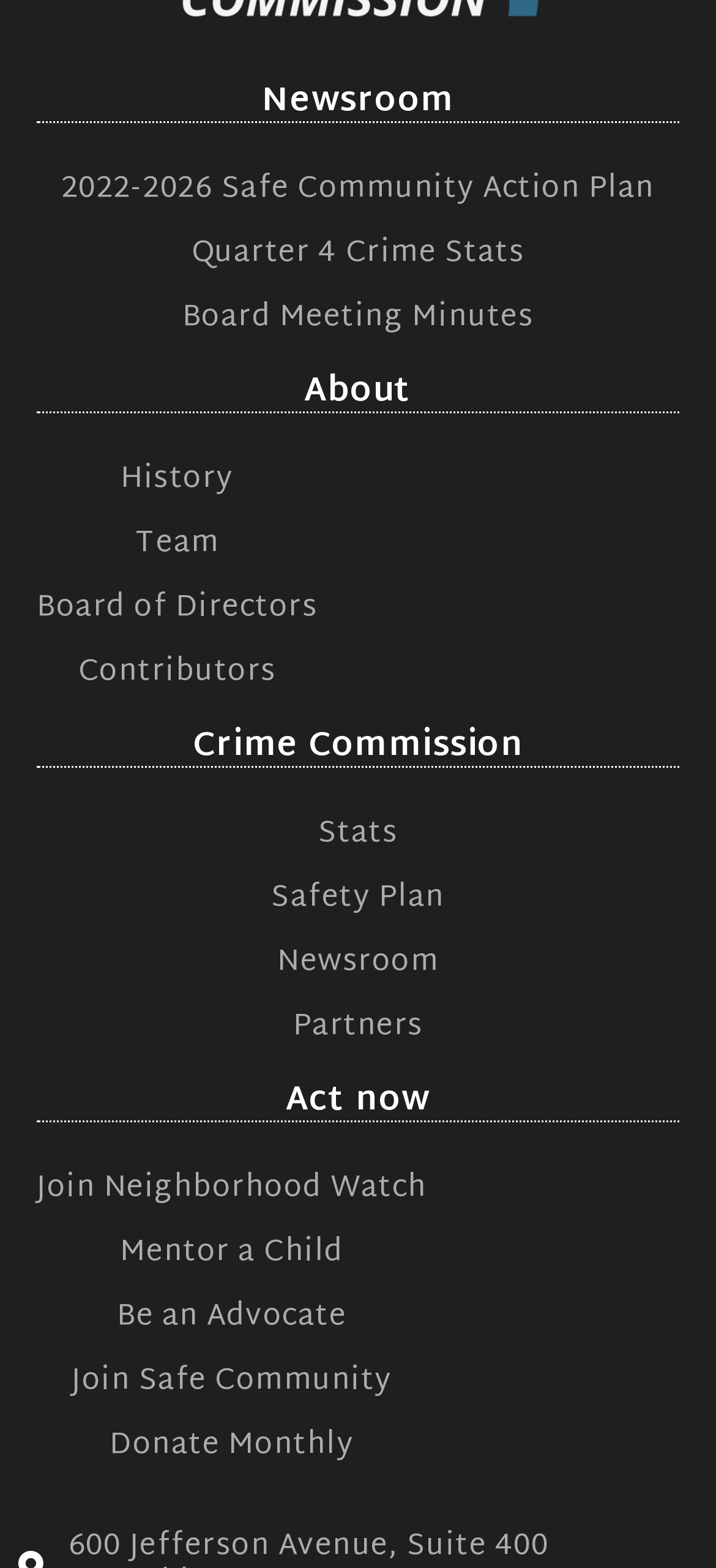What type of content is available under 'About' section?
Based on the image, please offer an in-depth response to the question.

Under the 'About' heading, I can see links to 'History', 'Team', 'Board of Directors', and 'Contributors', which suggests that this section provides information about the organization's background and people involved.